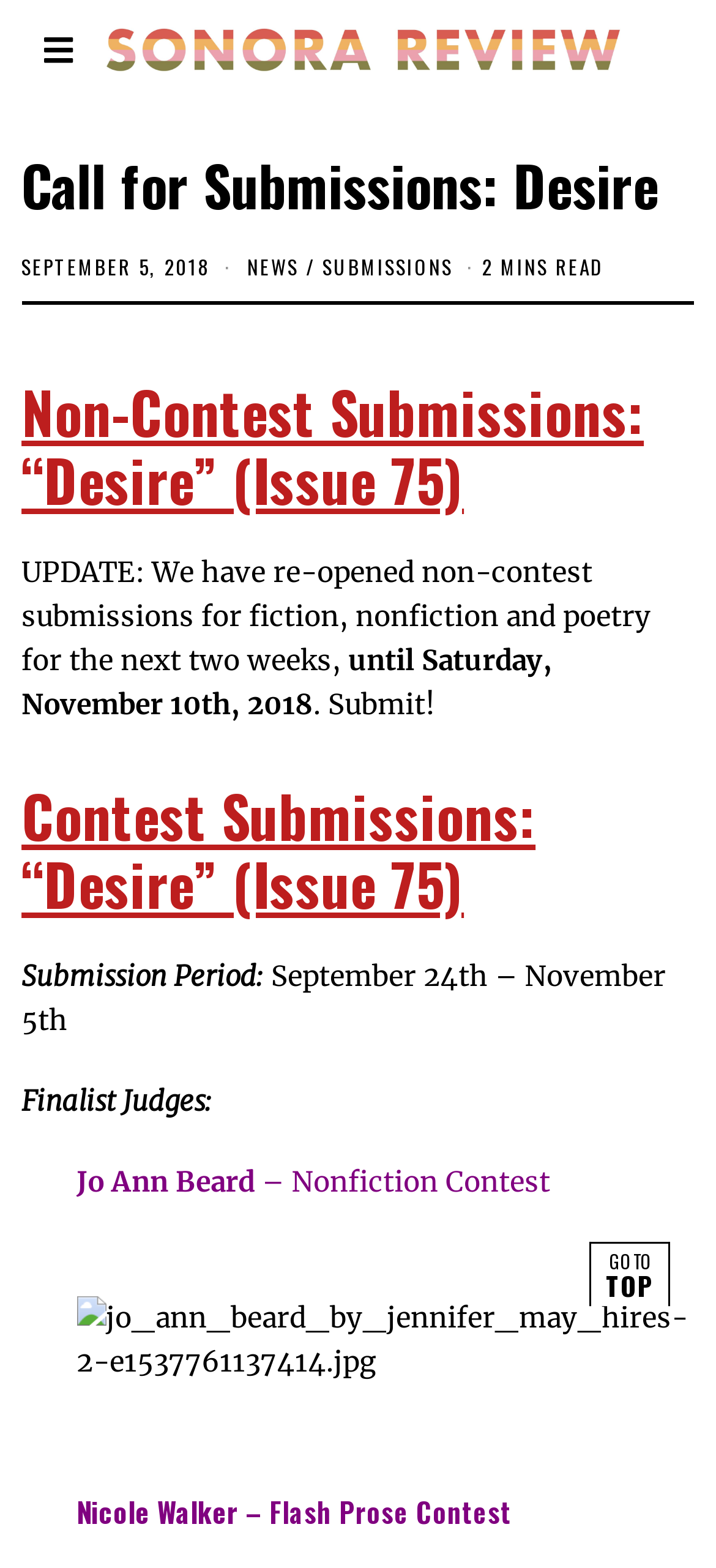Who is the finalist judge for the Nonfiction Contest?
Please provide a detailed answer to the question.

I found the answer by looking at the text under the 'Finalist Judges:' heading, which lists 'Jo Ann Beard – Nonfiction Contest'.